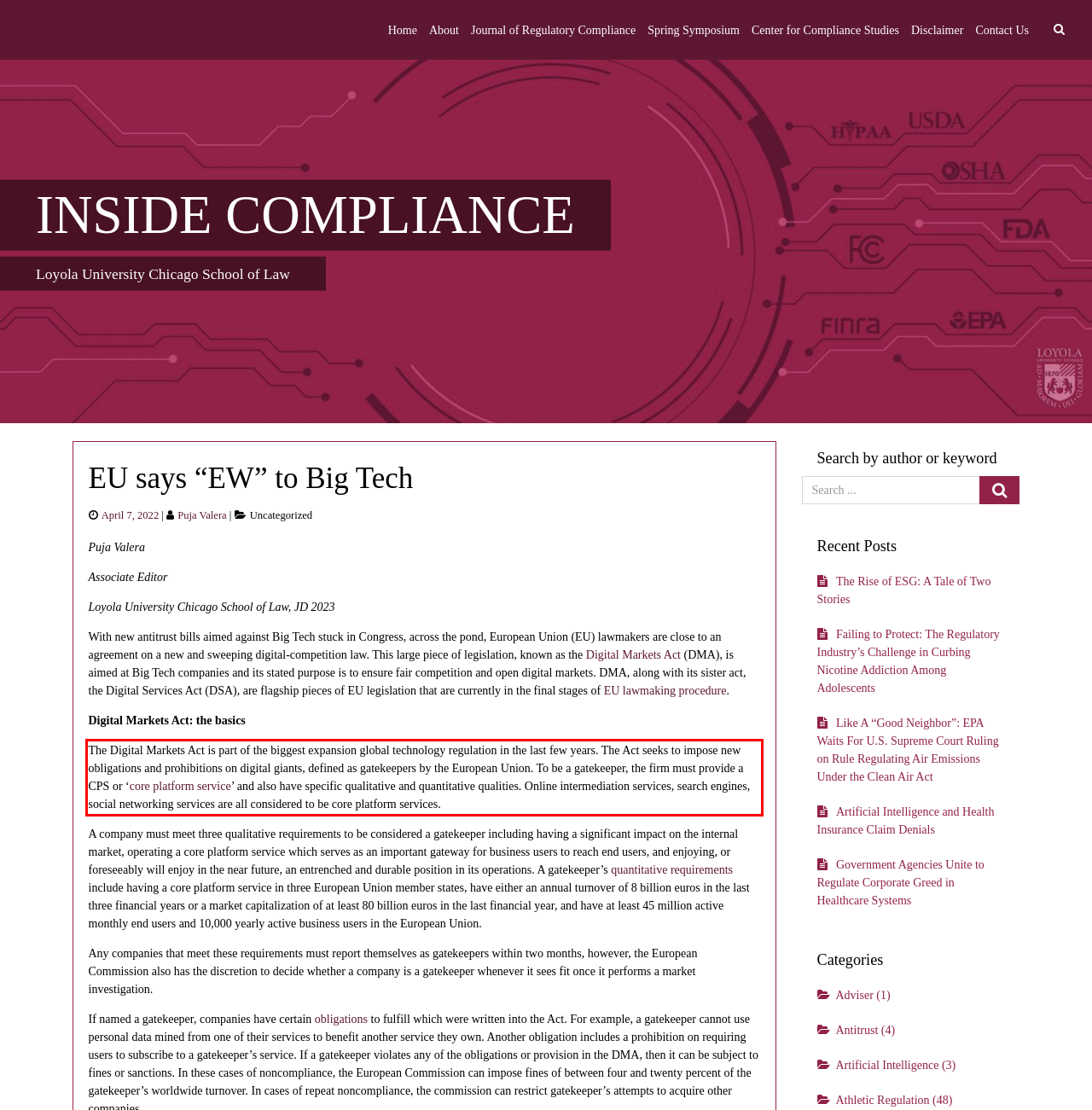In the given screenshot, locate the red bounding box and extract the text content from within it.

The Digital Markets Act is part of the biggest expansion global technology regulation in the last few years. The Act seeks to impose new obligations and prohibitions on digital giants, defined as gatekeepers by the European Union. To be a gatekeeper, the firm must provide a CPS or ‘core platform service’ and also have specific qualitative and quantitative qualities. Online intermediation services, search engines, social networking services are all considered to be core platform services.